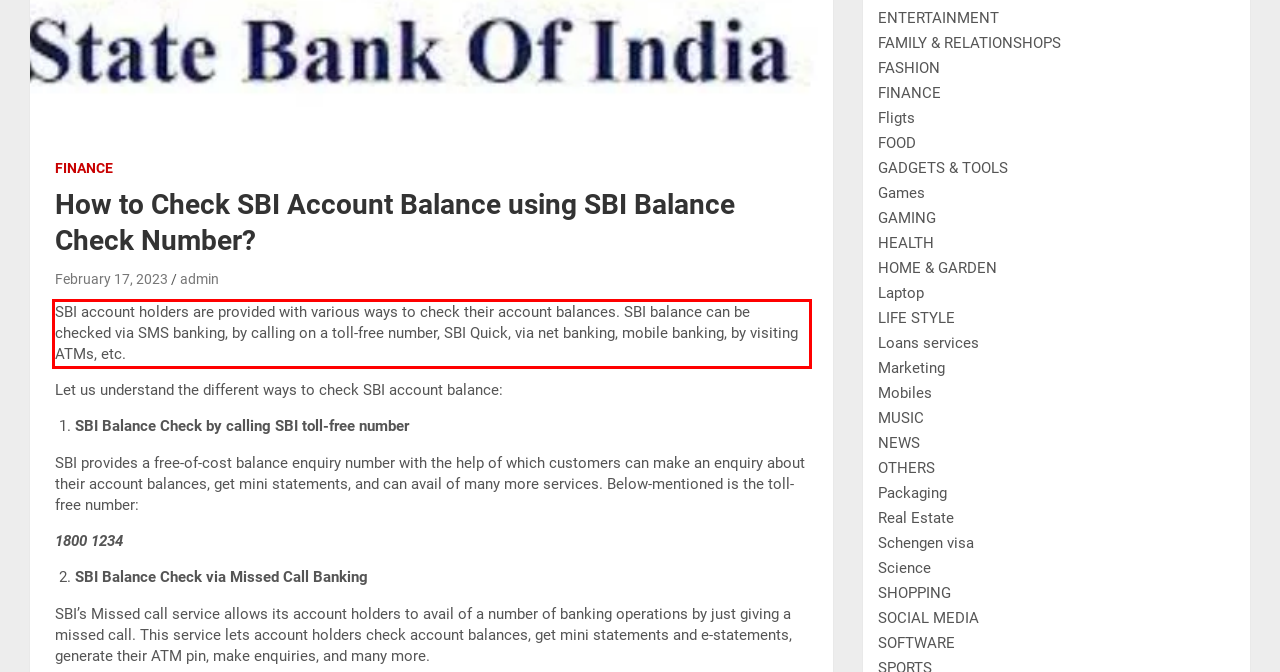Given a screenshot of a webpage containing a red bounding box, perform OCR on the text within this red bounding box and provide the text content.

SBI account holders are provided with various ways to check their account balances. SBI balance can be checked via SMS banking, by calling on a toll-free number, SBI Quick, via net banking, mobile banking, by visiting ATMs, etc.